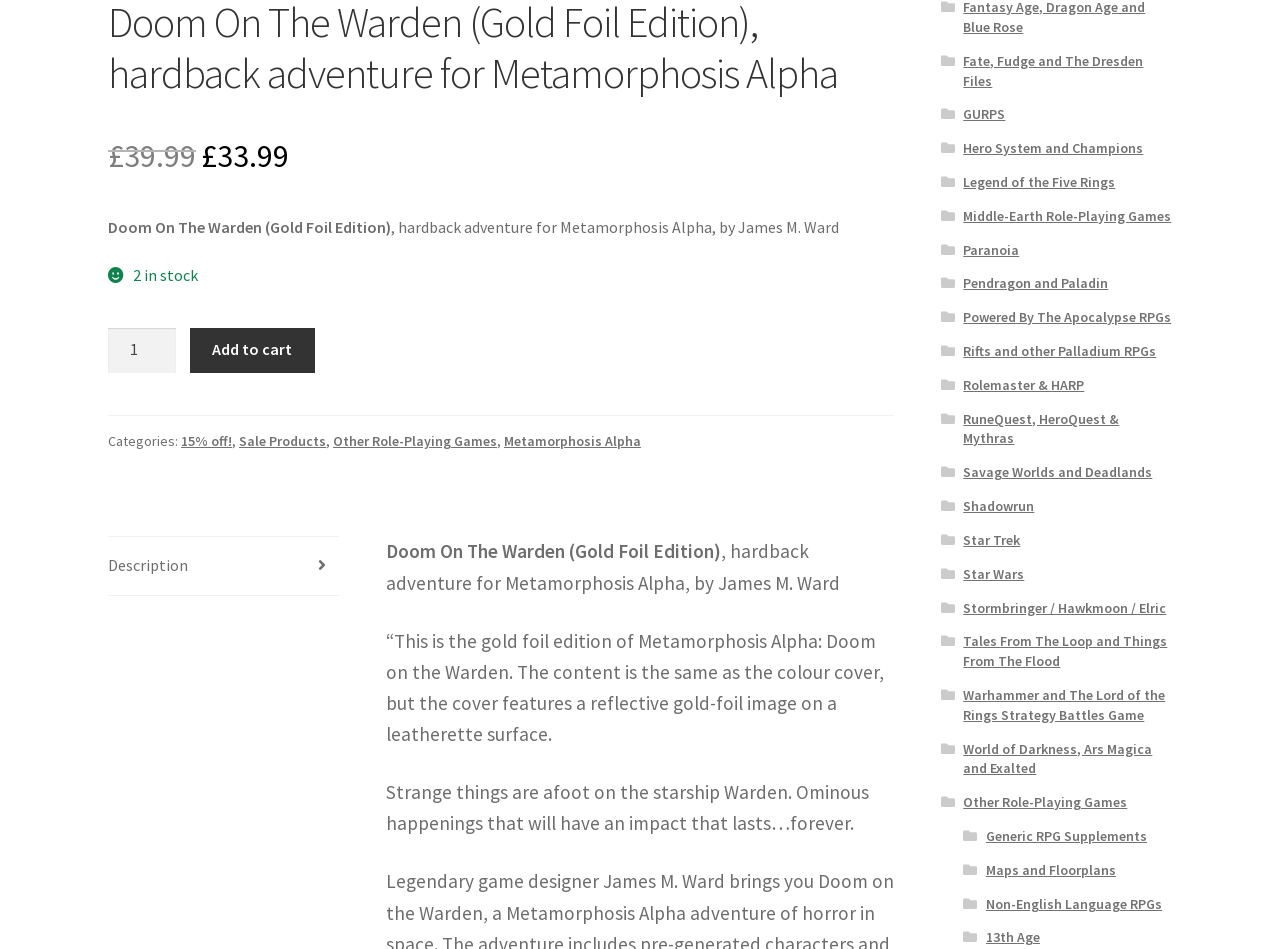Predict the bounding box coordinates of the area that should be clicked to accomplish the following instruction: "Explore the 'Metamorphosis Alpha' role-playing game". The bounding box coordinates should consist of four float numbers between 0 and 1, i.e., [left, top, right, bottom].

[0.394, 0.455, 0.501, 0.474]